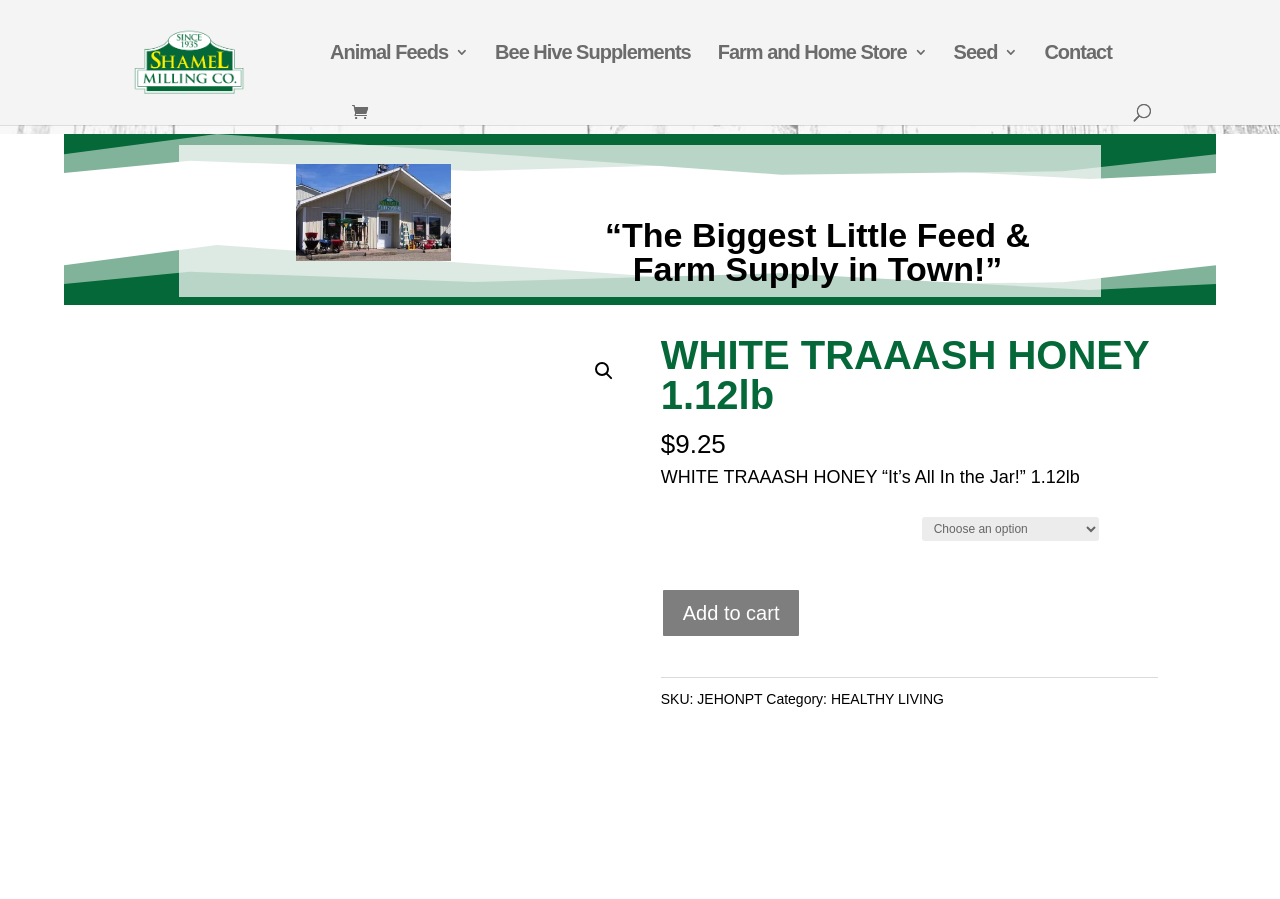Describe the entire webpage, focusing on both content and design.

This webpage appears to be a product page for "WHITE TRAAASH HONEY" from Shamel Milling. At the top left, there is a logo image of Shamel Milling, accompanied by a link to the company's homepage. Below the logo, there are several links to different categories, including "Animal Feeds 3", "Bee Hive Supplements", "Farm and Home Store 3", "Seed 3", and "Contact".

On the right side of the page, there is a search bar with a magnifying glass icon. Below the search bar, there is a heading that reads "“The Biggest Little Feed & Farm Supply in Town!”". 

The main product information is displayed below the heading. The product name "WHITE TRAAASH HONEY 1.12lb" is prominently displayed, along with a price of $9.25. There is also a description of the product, "WHITE TRAAASH HONEY “It’s All In the Jar!” 1.12lb". 

Underneath the product description, there is a section labeled "Season Of Honey" with a dropdown menu. The product quantity and an "Add to cart" button are located nearby. 

Further down the page, there is additional product information, including the SKU number "JEHONPT" and a category link to "HEALTHY LIVING".